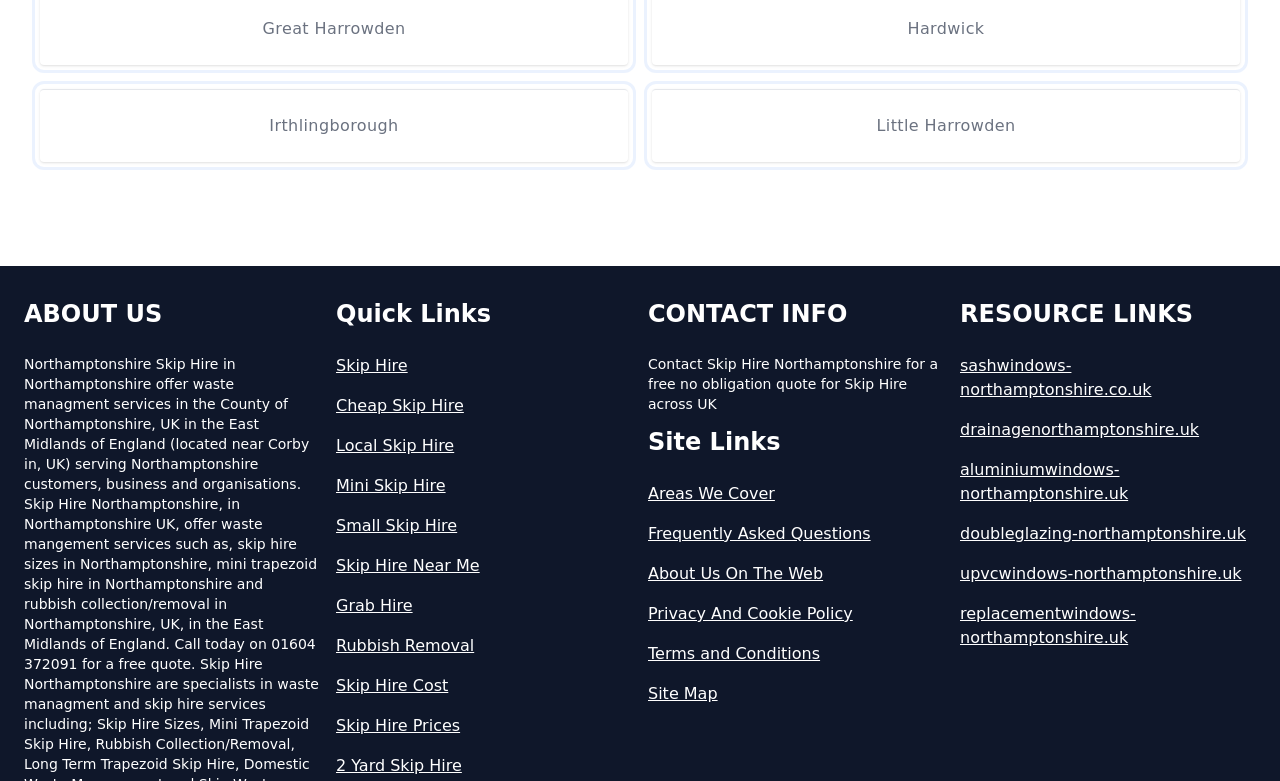What is the company's main service?
Answer the question with just one word or phrase using the image.

Skip Hire